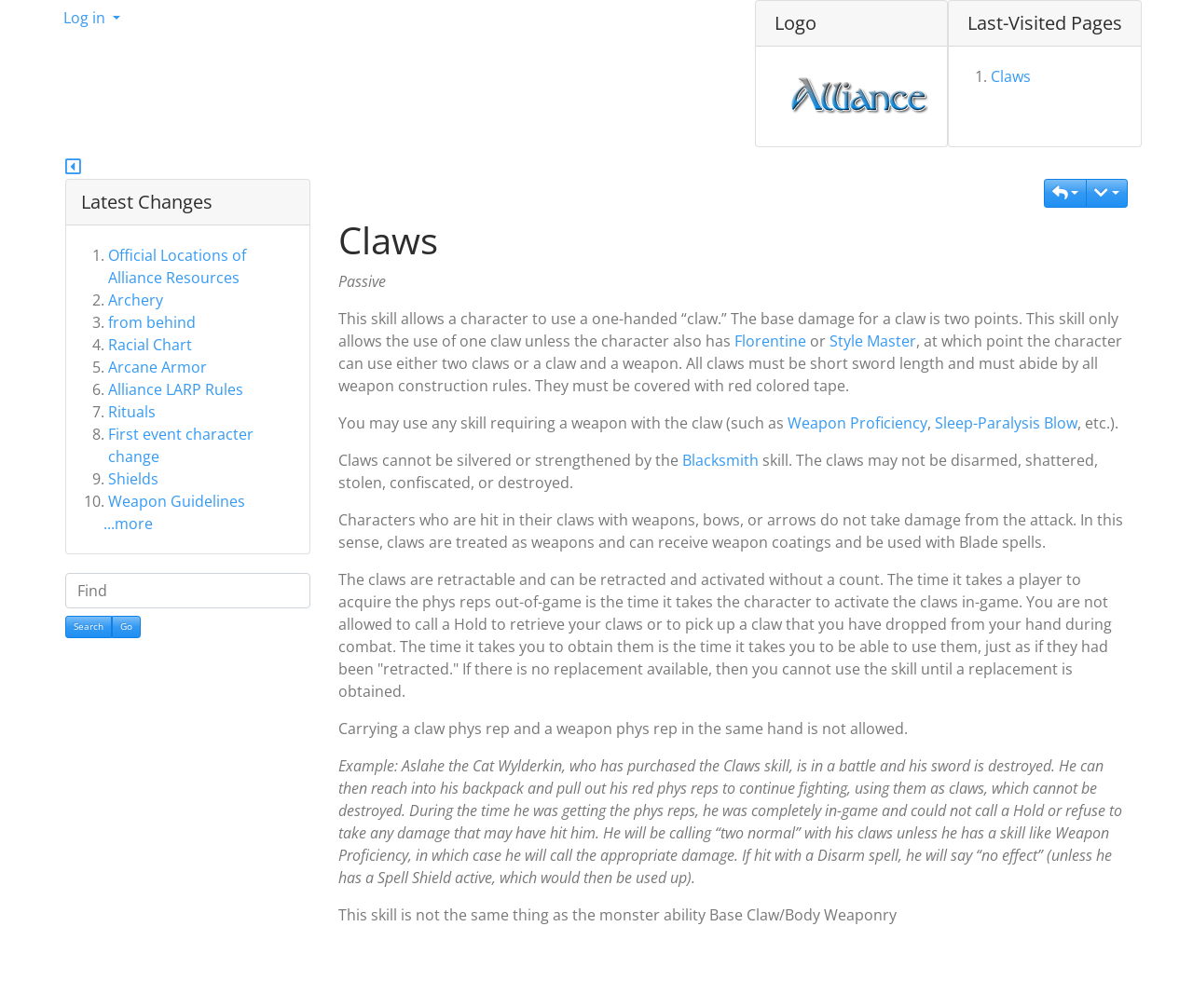Point out the bounding box coordinates of the section to click in order to follow this instruction: "Enter email address".

None